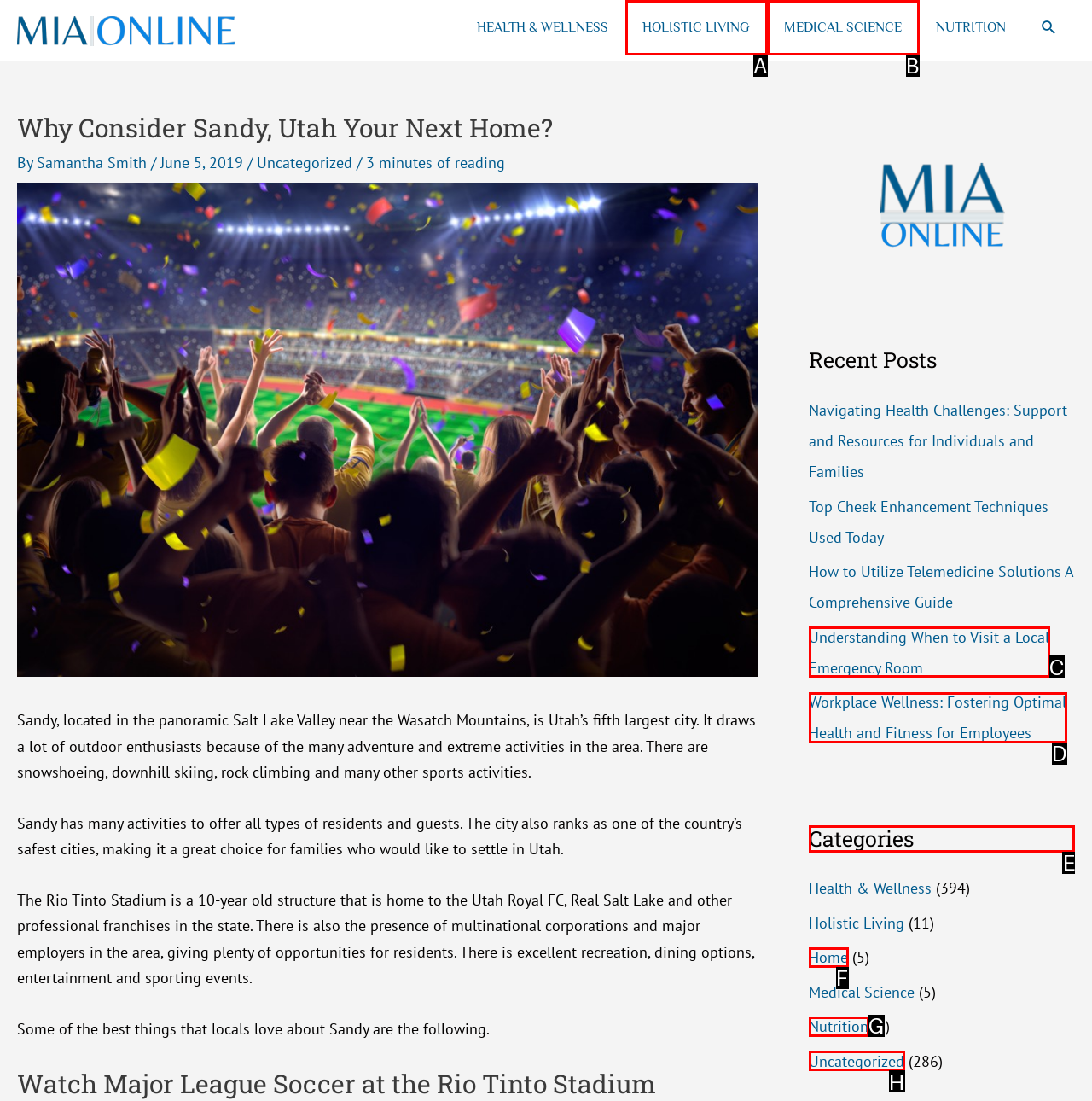Given the task: View the 'Categories' section, indicate which boxed UI element should be clicked. Provide your answer using the letter associated with the correct choice.

E